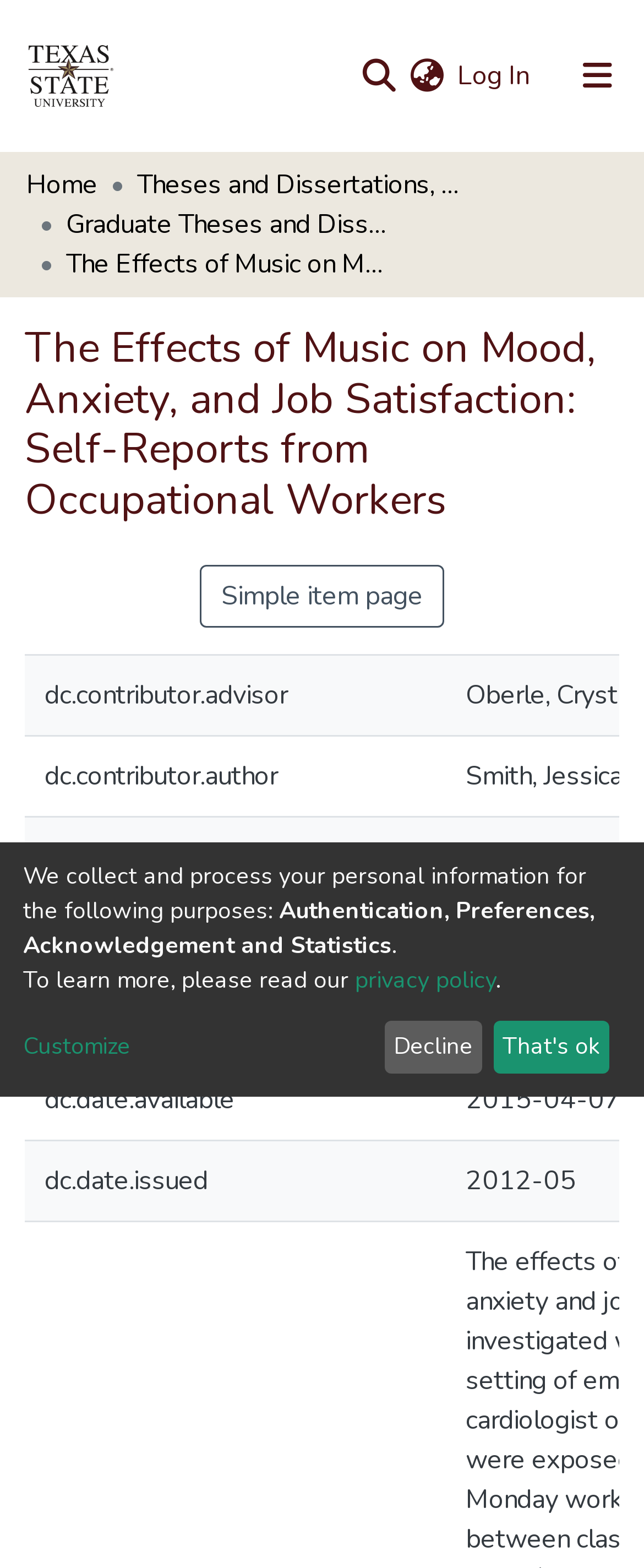Respond to the question below with a single word or phrase:
What is the current page about?

Music on mood, anxiety, and job satisfaction